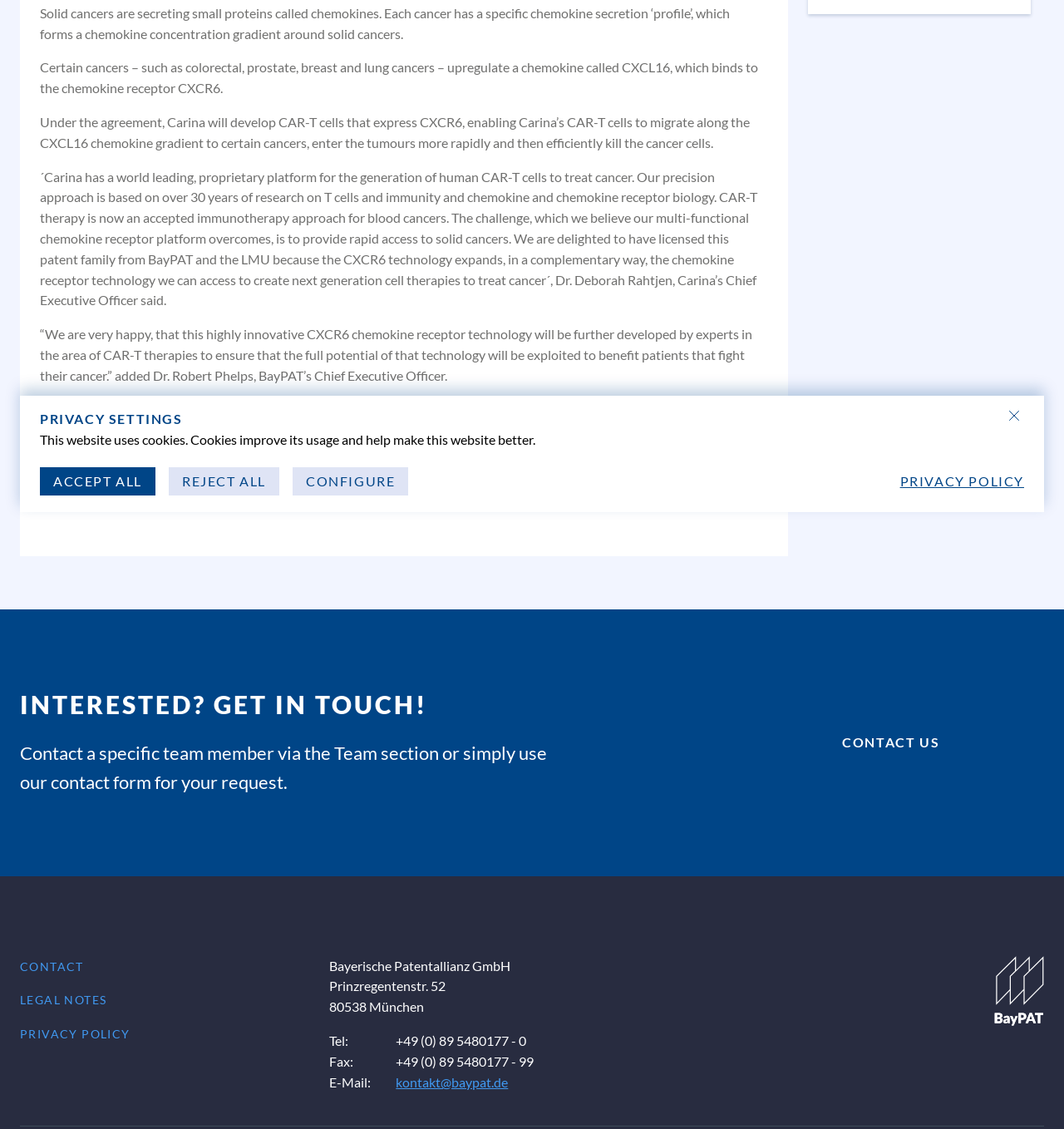Determine the bounding box coordinates for the UI element matching this description: "Contact us".

[0.773, 0.631, 0.902, 0.684]